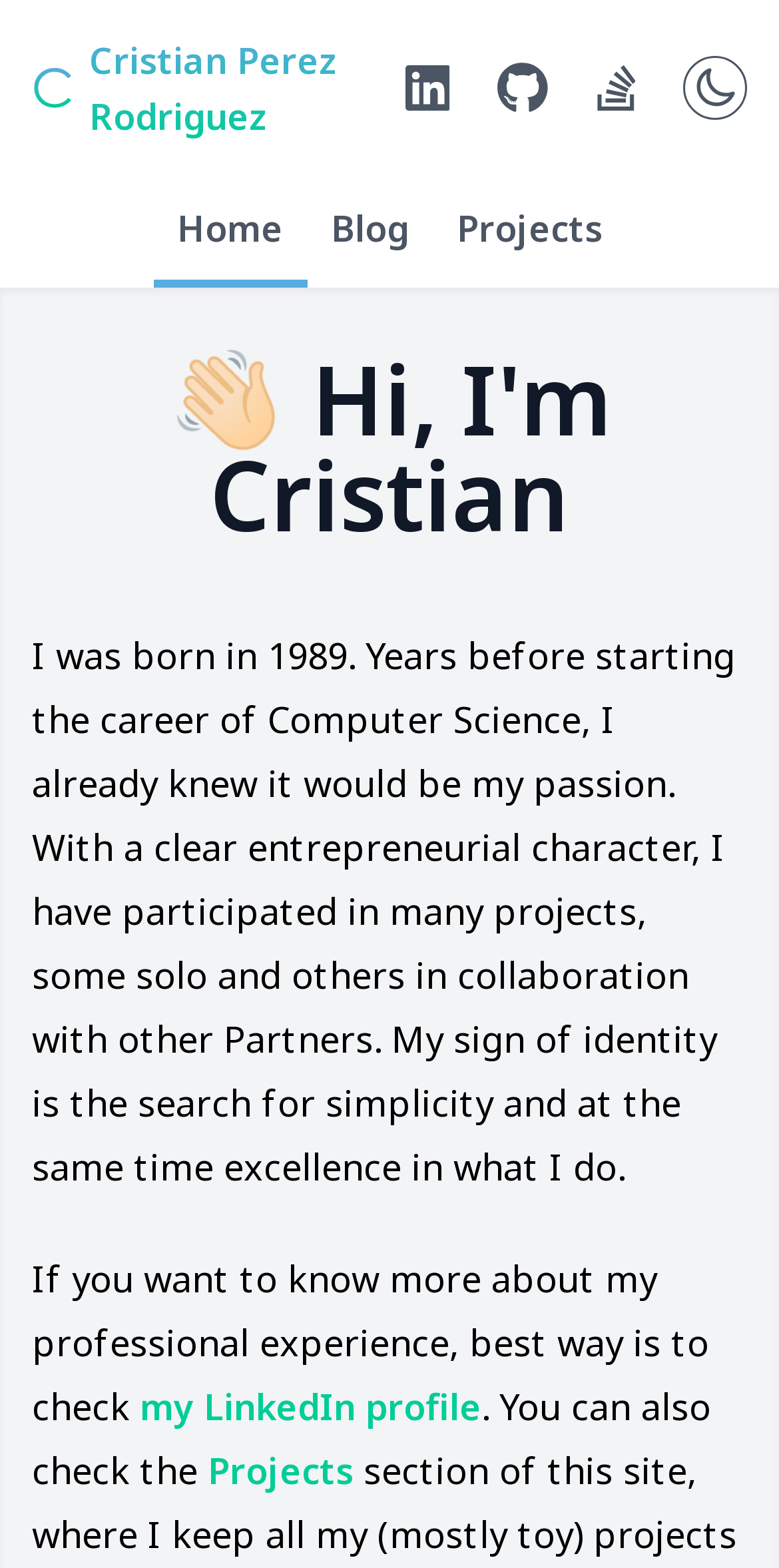Using the provided element description: "my LinkedIn profile", determine the bounding box coordinates of the corresponding UI element in the screenshot.

[0.179, 0.882, 0.618, 0.912]